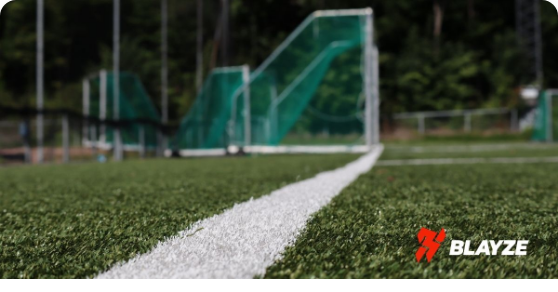What is partially visible in the background?
Analyze the screenshot and provide a detailed answer to the question.

The caption describes the background of the image, stating that an imposing set of soccer goalposts is partially visible, which provides context to the scene and emphasizes the connection to soccer.